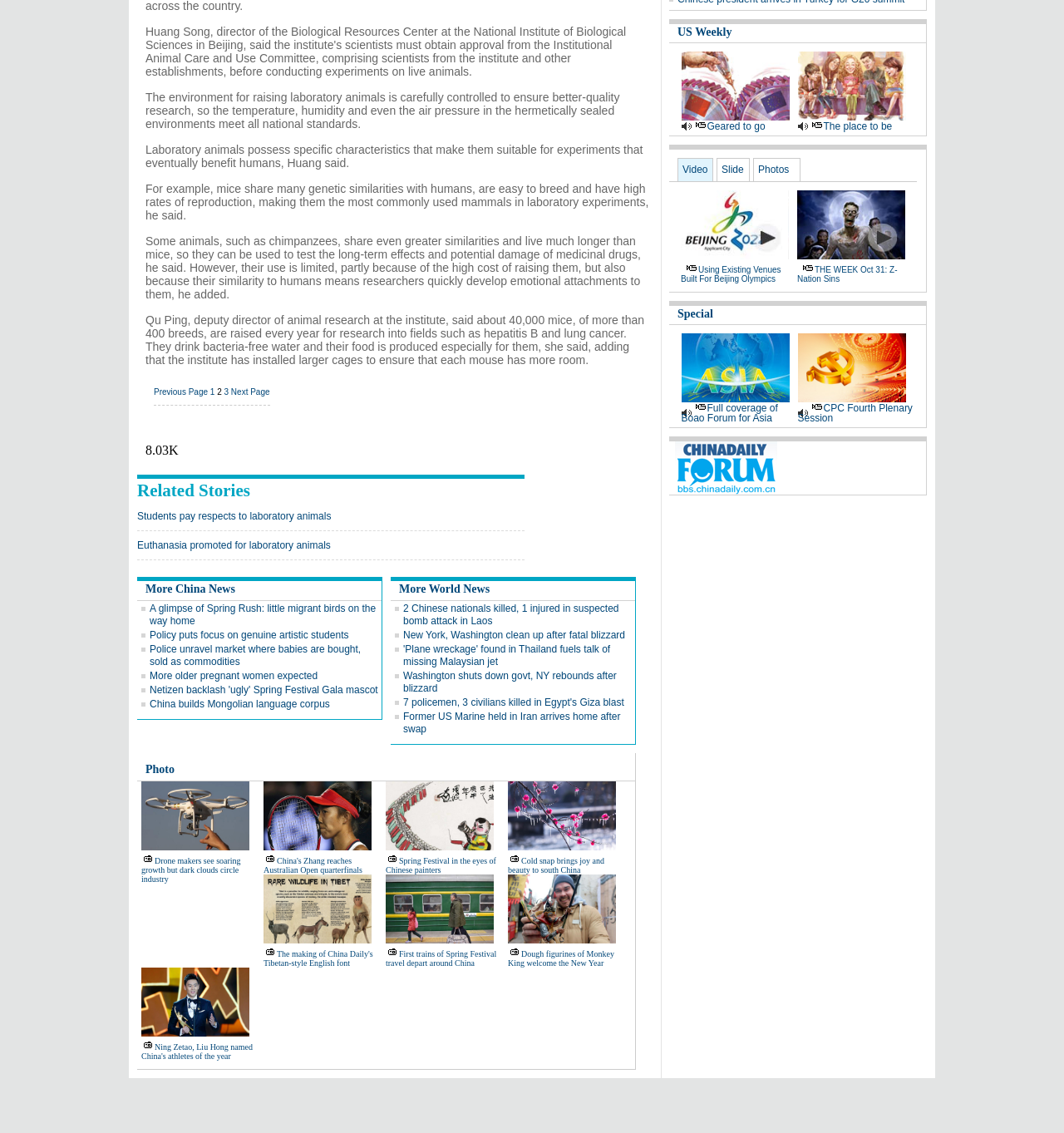Give a one-word or one-phrase response to the question:
What is the number of the current page?

2